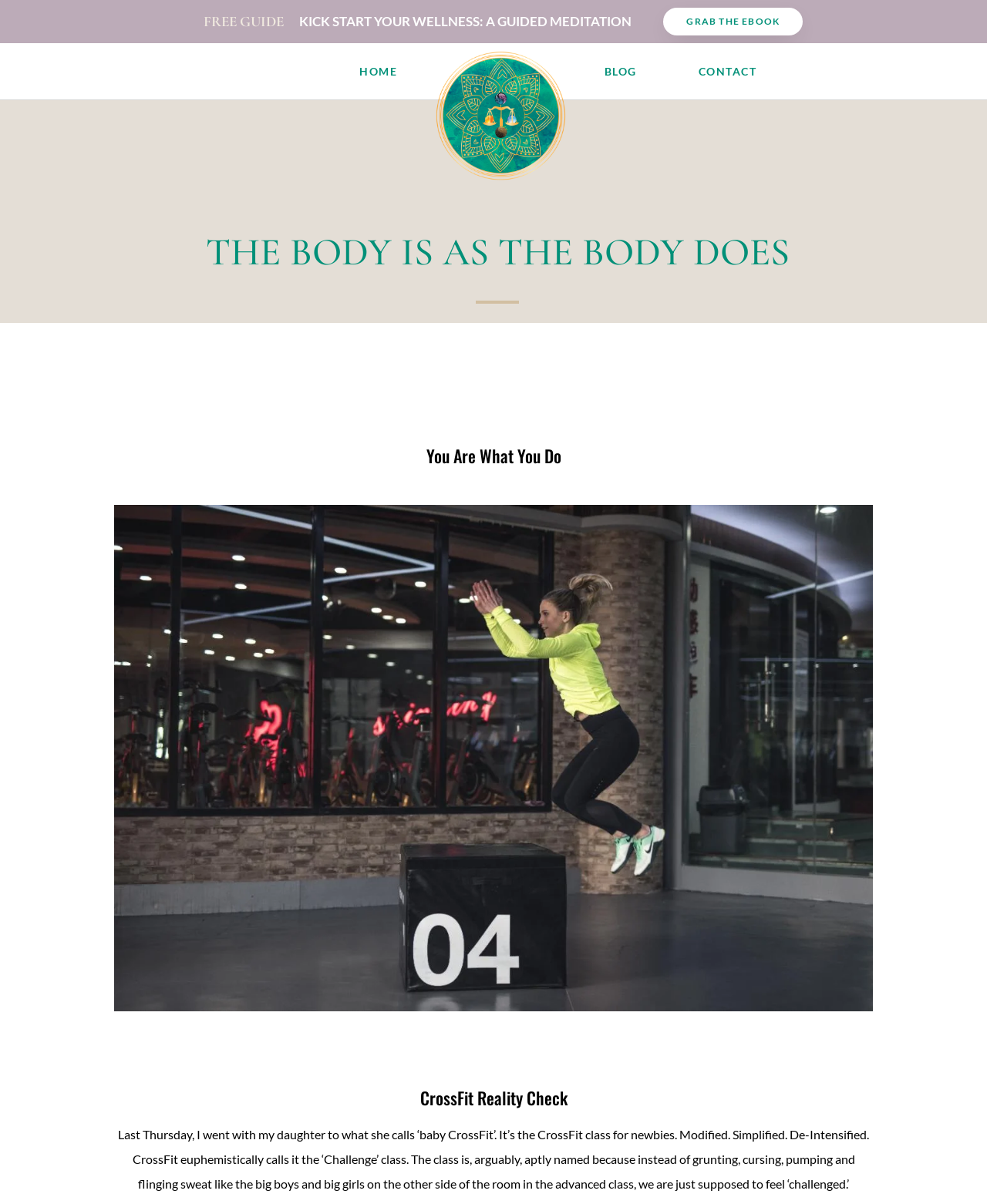What is the name of the guided meditation?
Utilize the image to construct a detailed and well-explained answer.

I found the answer by looking at the heading element with the text 'KICK START YOUR WELLNESS: A GUIDED MEDITATION' which suggests that 'KICK START YOUR WELLNESS' is the name of the guided meditation.